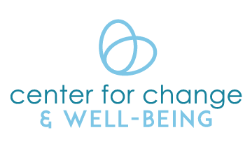Respond to the question below with a single word or phrase:
What is emphasized by the font size of '& WELL-BEING'?

Holistic approach